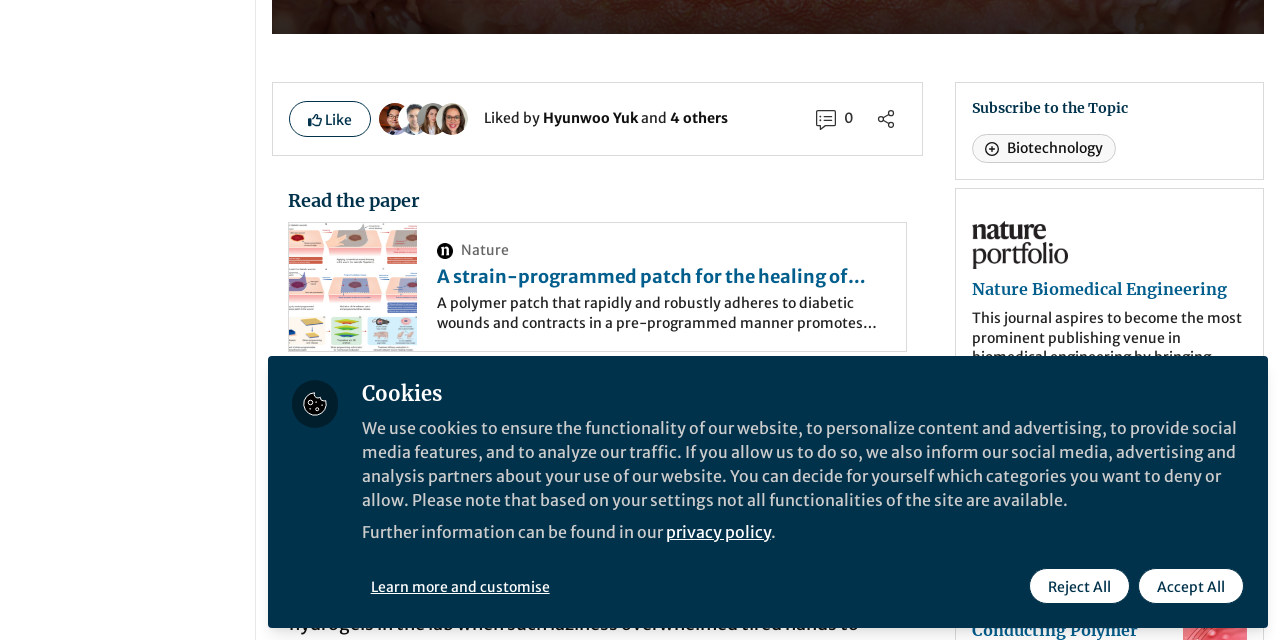Determine the bounding box coordinates of the UI element described below. Use the format (top-left x, top-left y, bottom-right x, bottom-right y) with floating point numbers between 0 and 1: Learn more and customise

[0.289, 0.888, 0.43, 0.944]